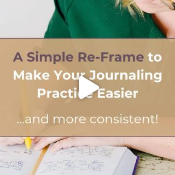Can you give a comprehensive explanation to the question given the content of the image?
What is the theme of the narrative?

The caption suggests that the image is part of a broader narrative that explores themes of intentional parenting and self-reflection, which is likely related to the woman's journaling practice and her commitment to personal growth.